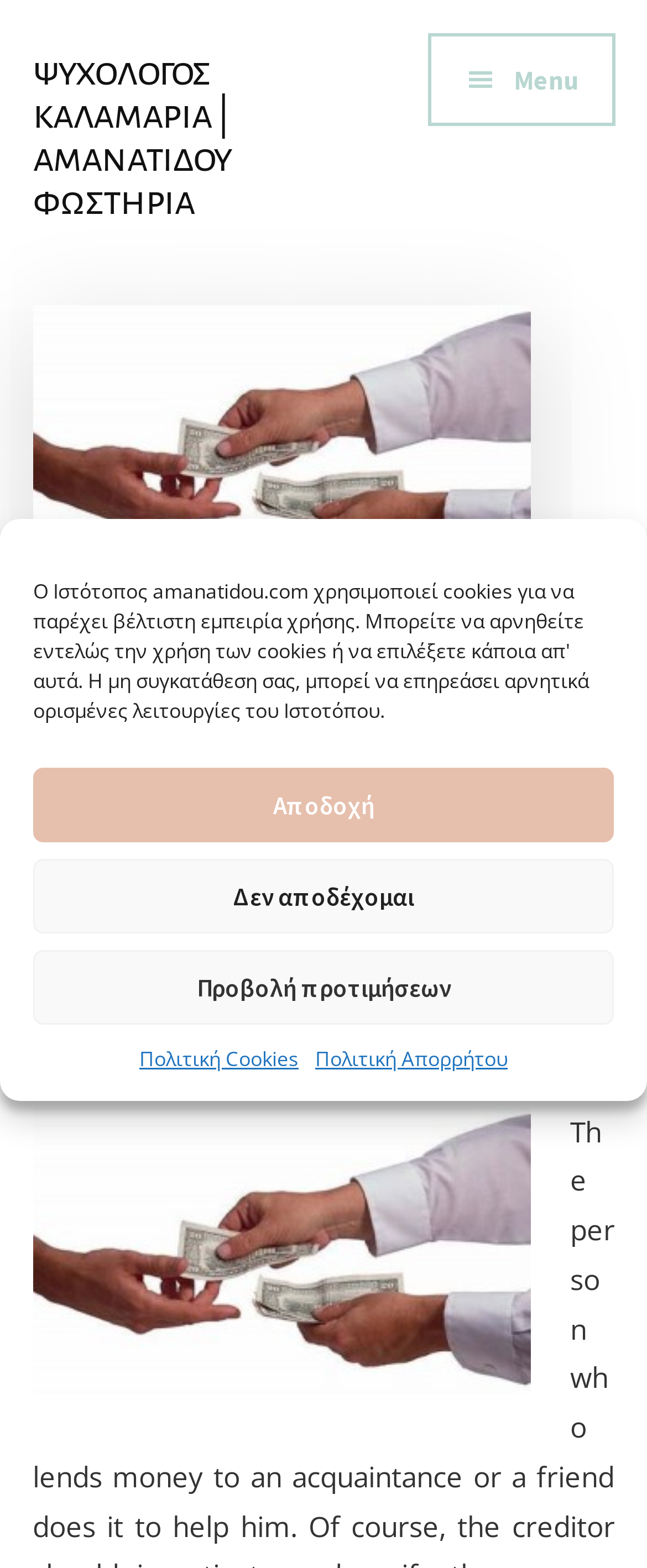Please pinpoint the bounding box coordinates for the region I should click to adhere to this instruction: "Read the article about the psychological state of the creditor".

[0.05, 0.54, 0.95, 0.629]